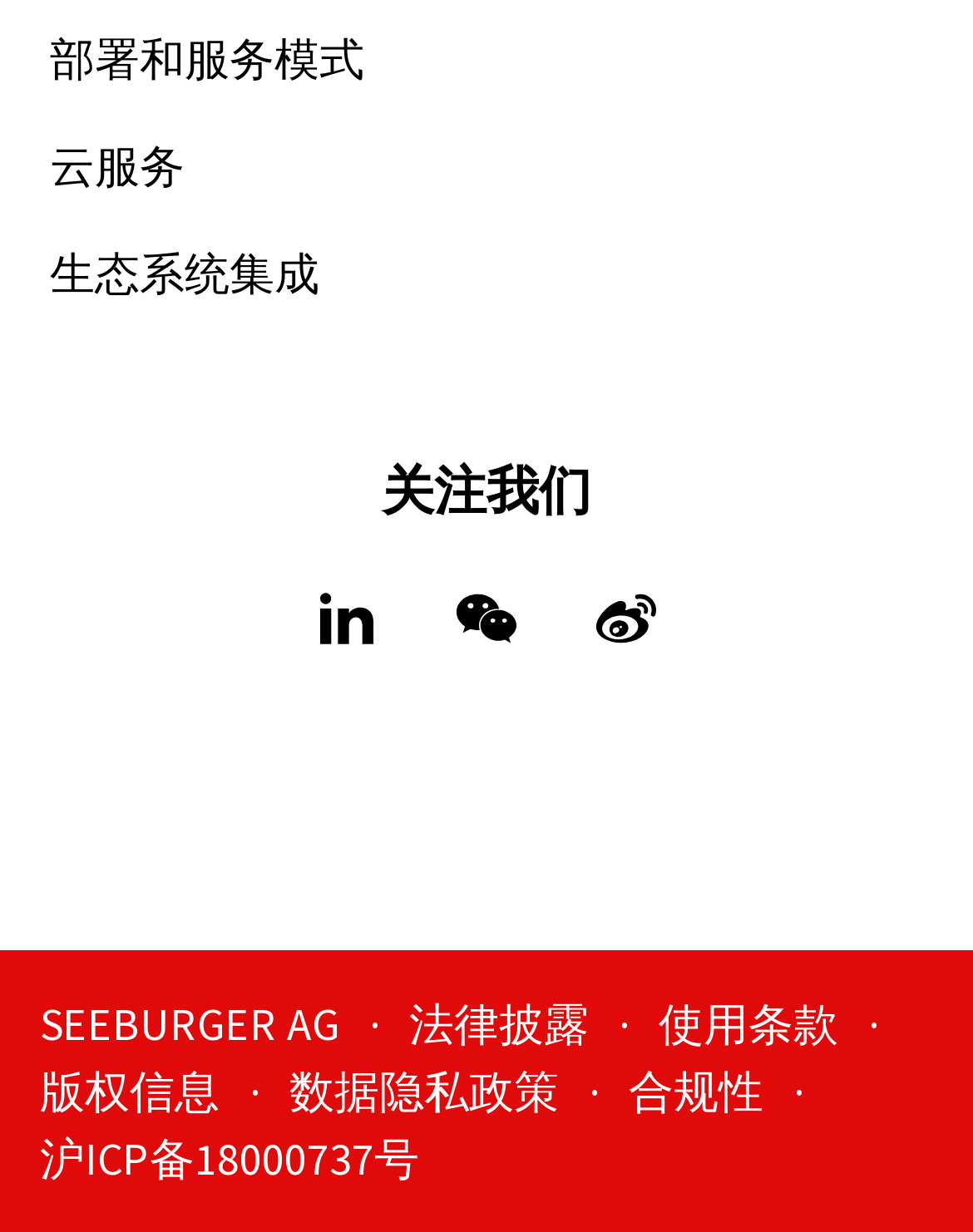Please identify the bounding box coordinates of the element on the webpage that should be clicked to follow this instruction: "View legal disclosure". The bounding box coordinates should be given as four float numbers between 0 and 1, formatted as [left, top, right, bottom].

[0.421, 0.804, 0.667, 0.858]